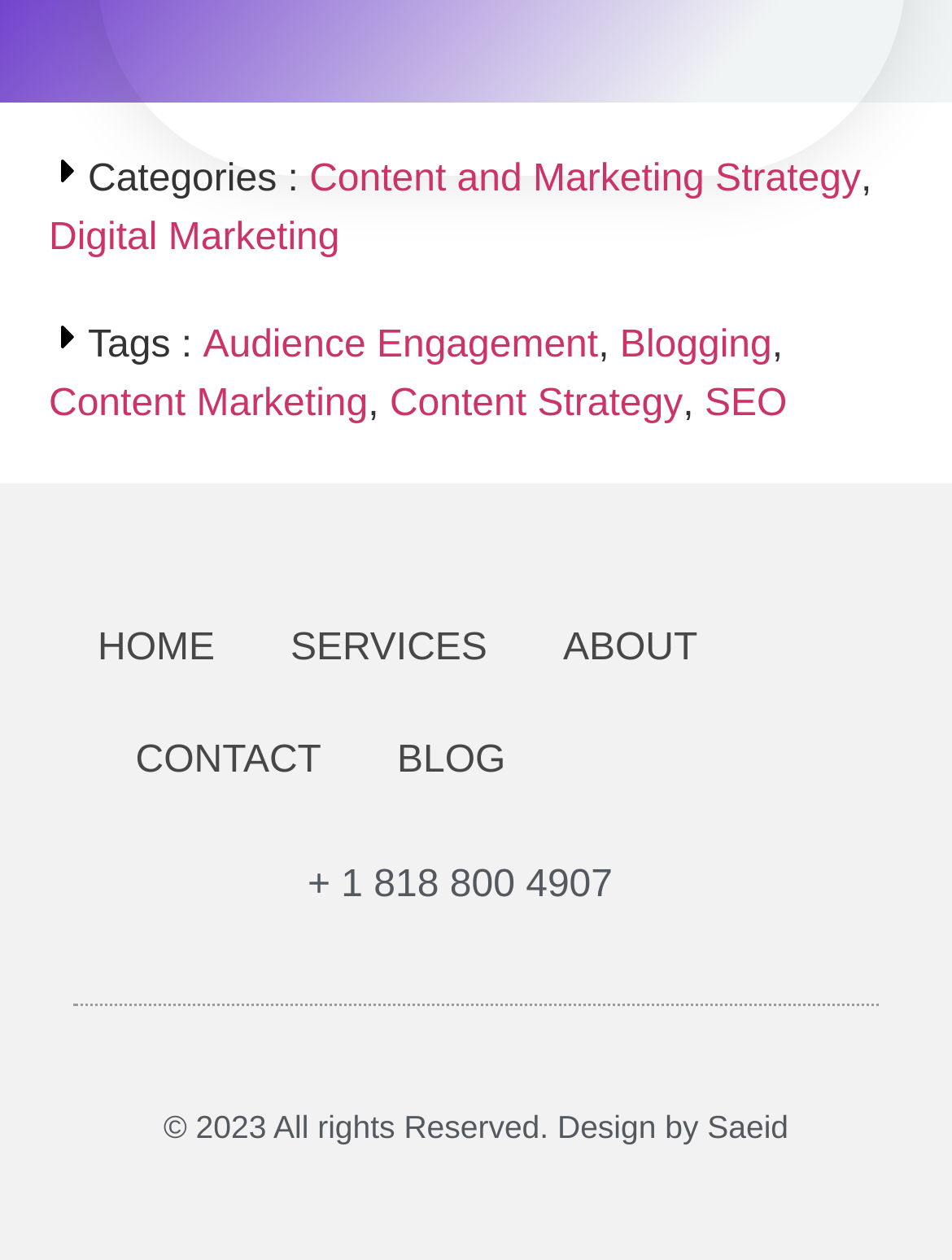Please provide the bounding box coordinates for the element that needs to be clicked to perform the instruction: "Go to HOME page". The coordinates must consist of four float numbers between 0 and 1, formatted as [left, top, right, bottom].

[0.103, 0.471, 0.226, 0.56]